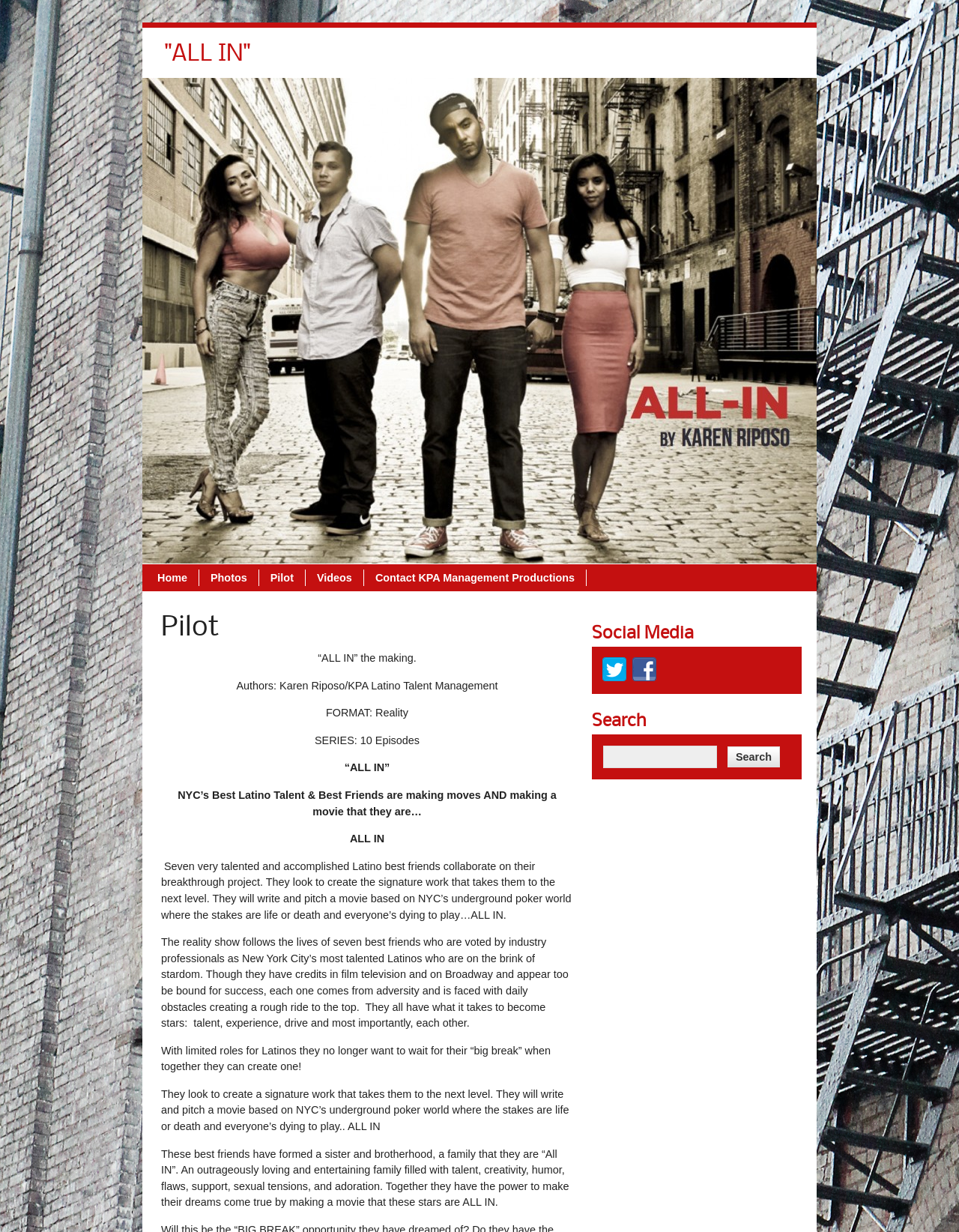How many episodes are in the series?
Based on the visual content, answer with a single word or a brief phrase.

10 Episodes